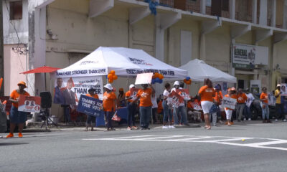Provide a thorough description of what you see in the image.

The image captures a vibrant scene of a community gathering, where a lively group of individuals dressed in orange shirts is seen rallying together in front of a white tent adorned with blue and orange decorations. They appear to be engaging in a demonstration or celebration, expressing gratitude with signs that read "Thank You" among other messages. The atmosphere is filled with energy as participants, which include both men and women, stand shoulder to shoulder, showcasing a strong sense of unity and purpose. Behind them, a backdrop of local buildings adds context to the setting, indicating a communal space that likely plays a significant role in their activities.